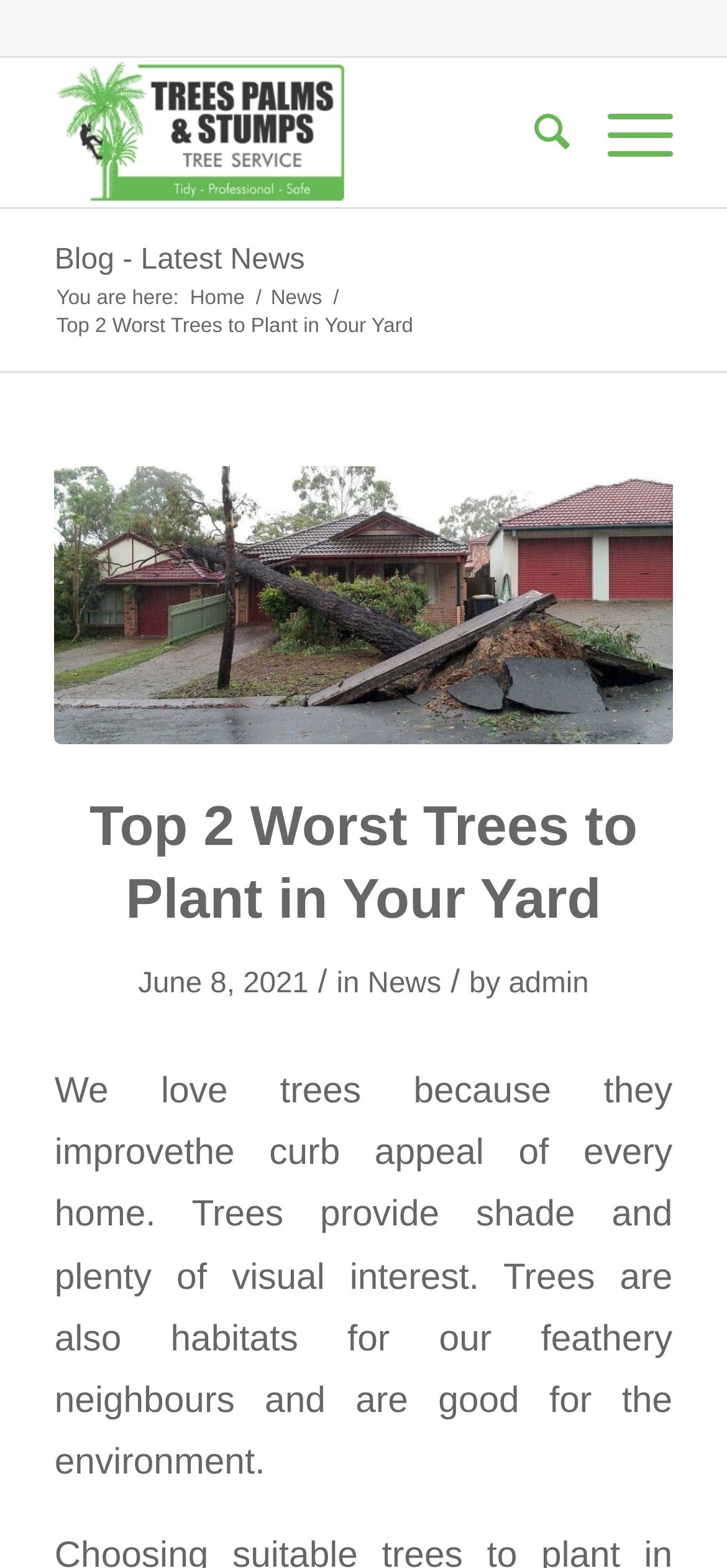Can you pinpoint the bounding box coordinates for the clickable element required for this instruction: "Click the TPS Tree Services logo"? The coordinates should be four float numbers between 0 and 1, i.e., [left, top, right, bottom].

[0.075, 0.037, 0.482, 0.132]